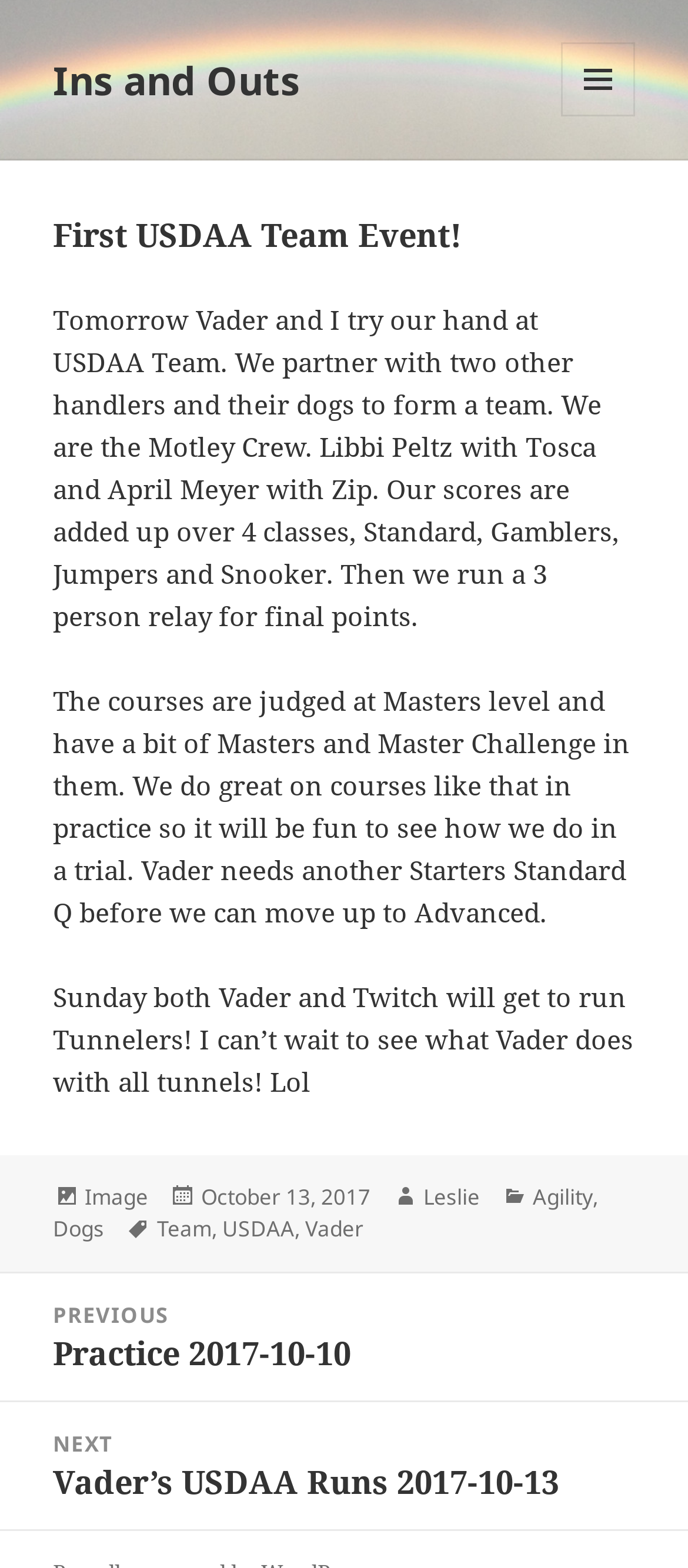Find and generate the main title of the webpage.

First USDAA Team Event!